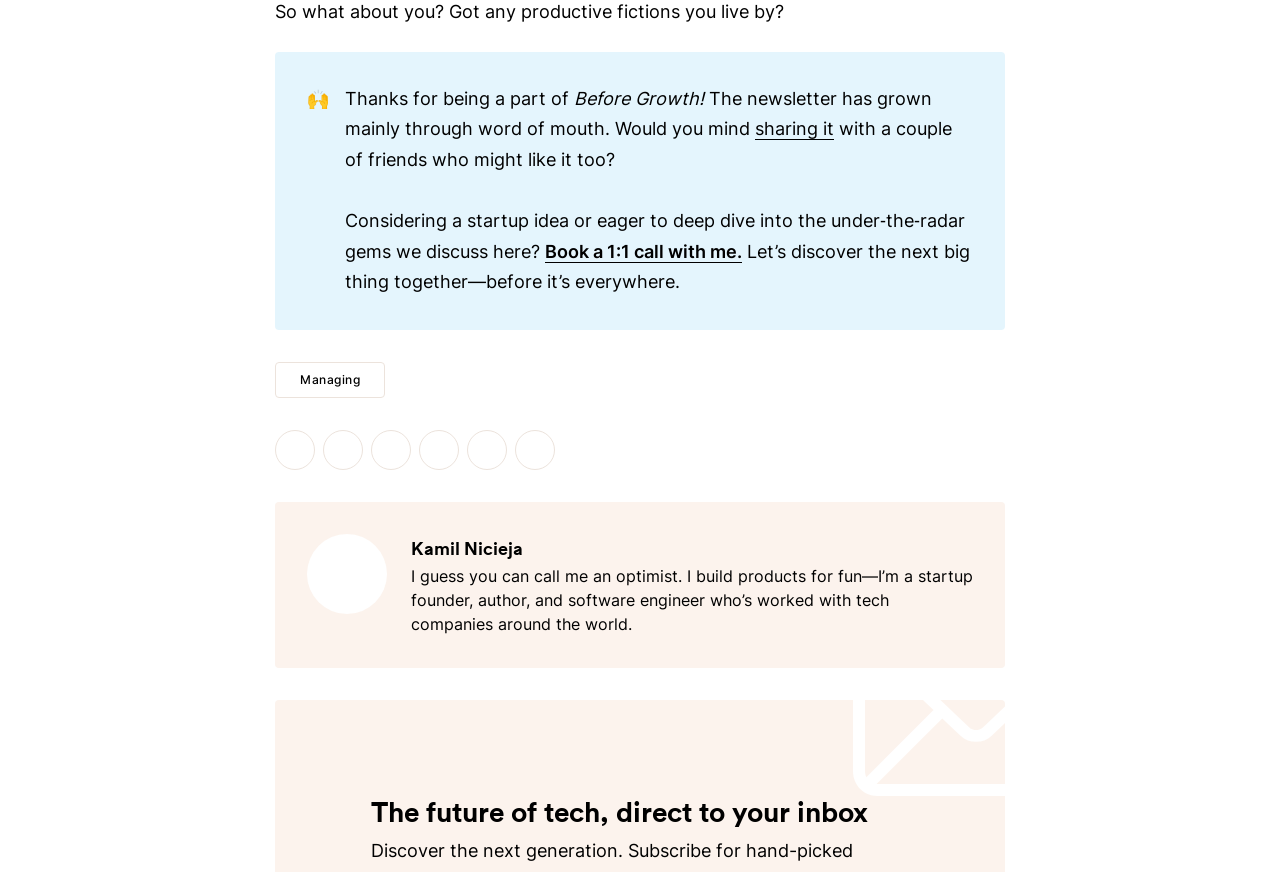Pinpoint the bounding box coordinates of the element you need to click to execute the following instruction: "Share via Email". The bounding box should be represented by four float numbers between 0 and 1, in the format [left, top, right, bottom].

[0.365, 0.493, 0.396, 0.539]